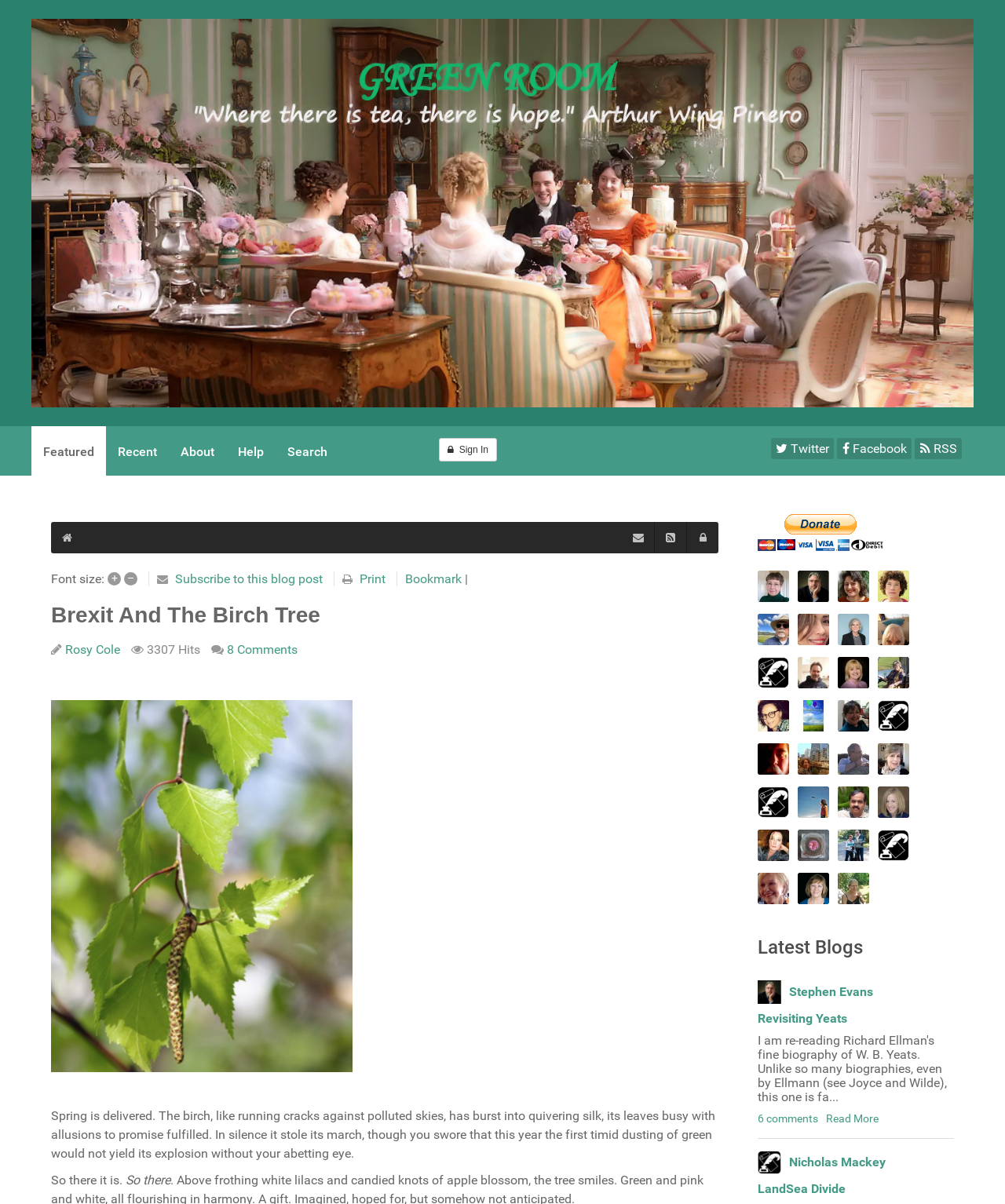Can you determine the bounding box coordinates of the area that needs to be clicked to fulfill the following instruction: "Sign in with Facebook"?

[0.833, 0.364, 0.907, 0.382]